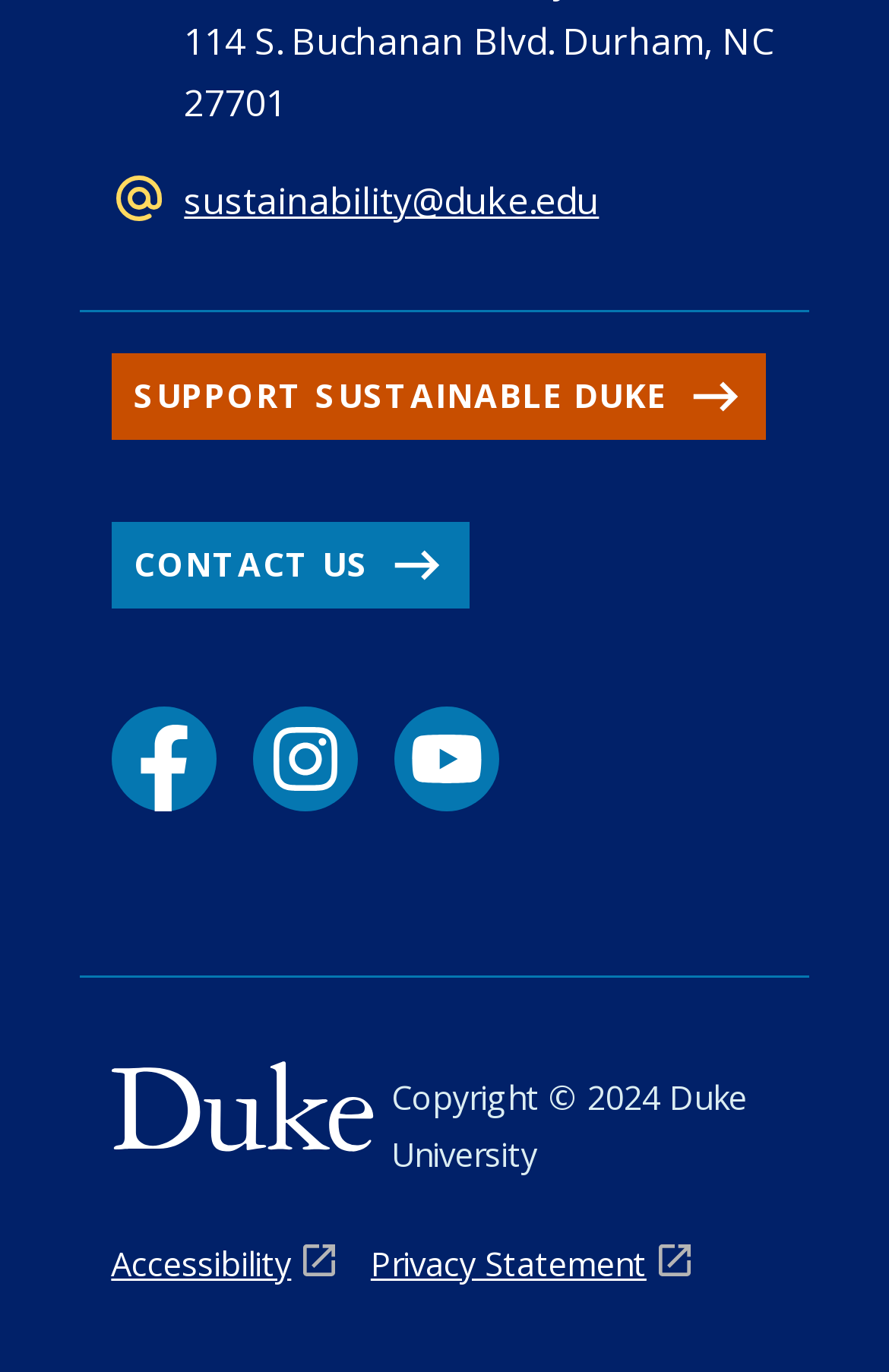What is the copyright year?
Using the image as a reference, give an elaborate response to the question.

I found the copyright year by looking at the static text element at the bottom of the page, which contains the copyright symbol and the year '2024'.